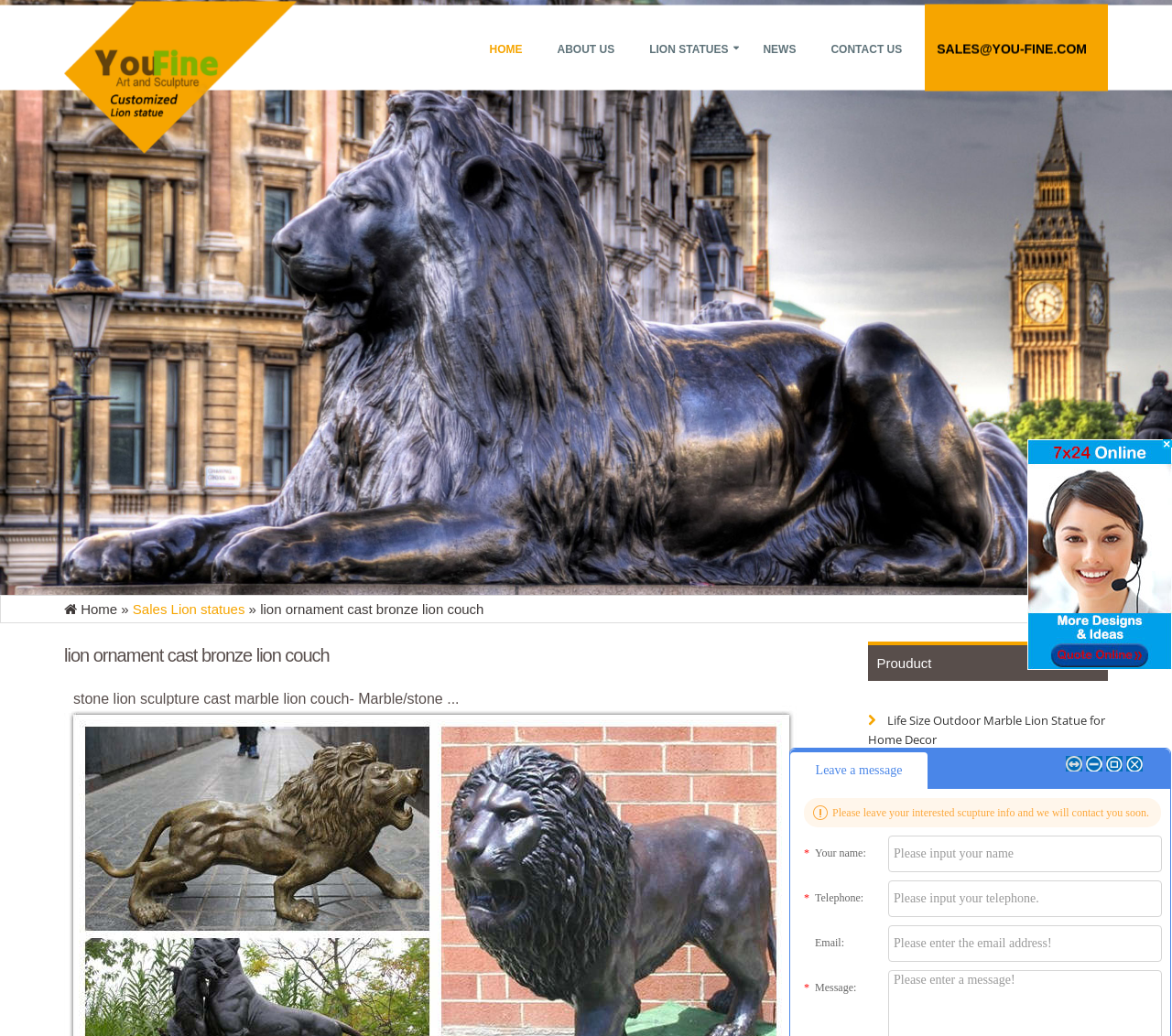Determine the bounding box coordinates of the element's region needed to click to follow the instruction: "Check the 'Sales Lion statues' link". Provide these coordinates as four float numbers between 0 and 1, formatted as [left, top, right, bottom].

[0.113, 0.58, 0.209, 0.595]